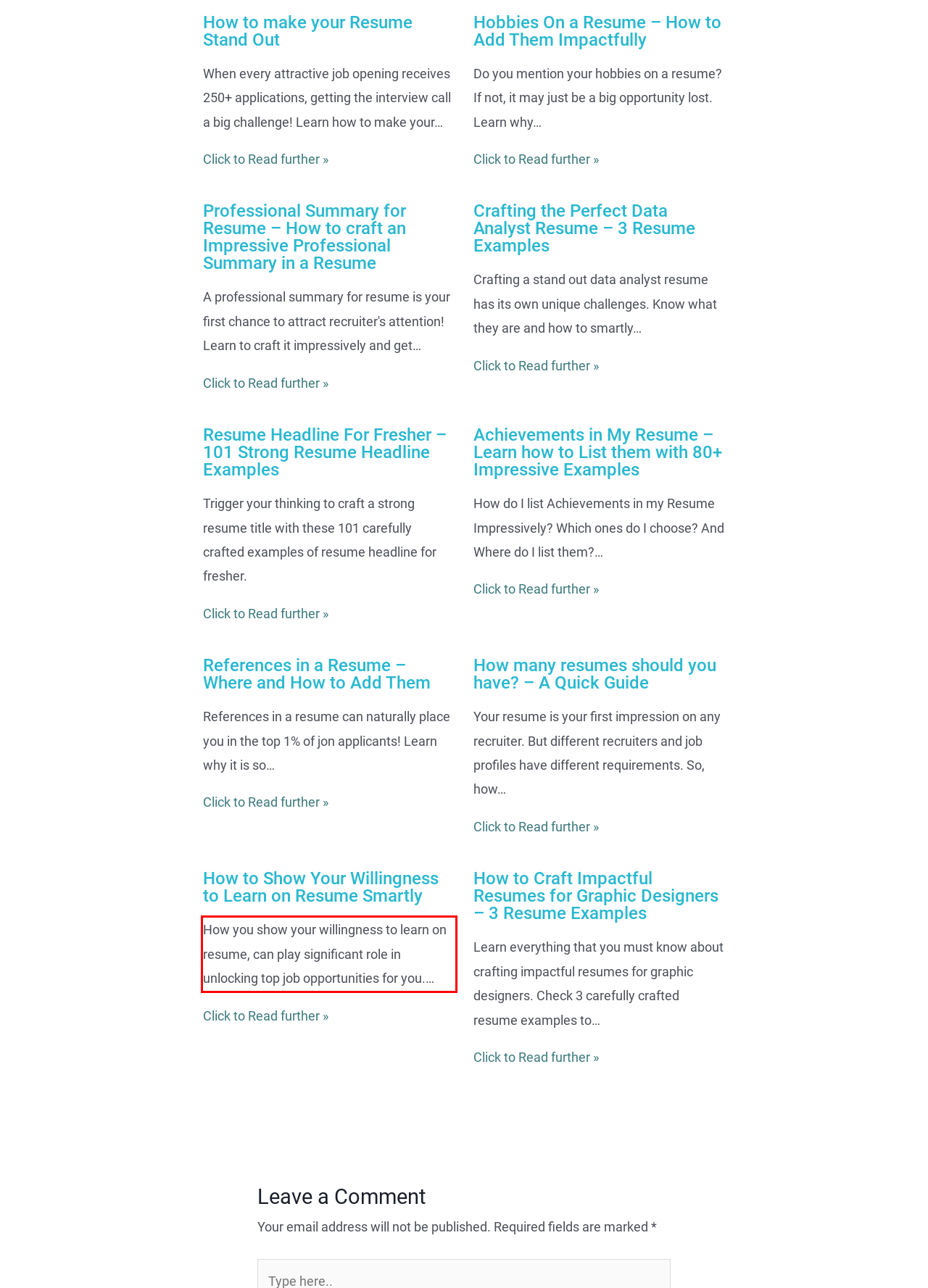Perform OCR on the text inside the red-bordered box in the provided screenshot and output the content.

How you show your willingness to learn on resume, can play significant role in unlocking top job opportunities for you.…